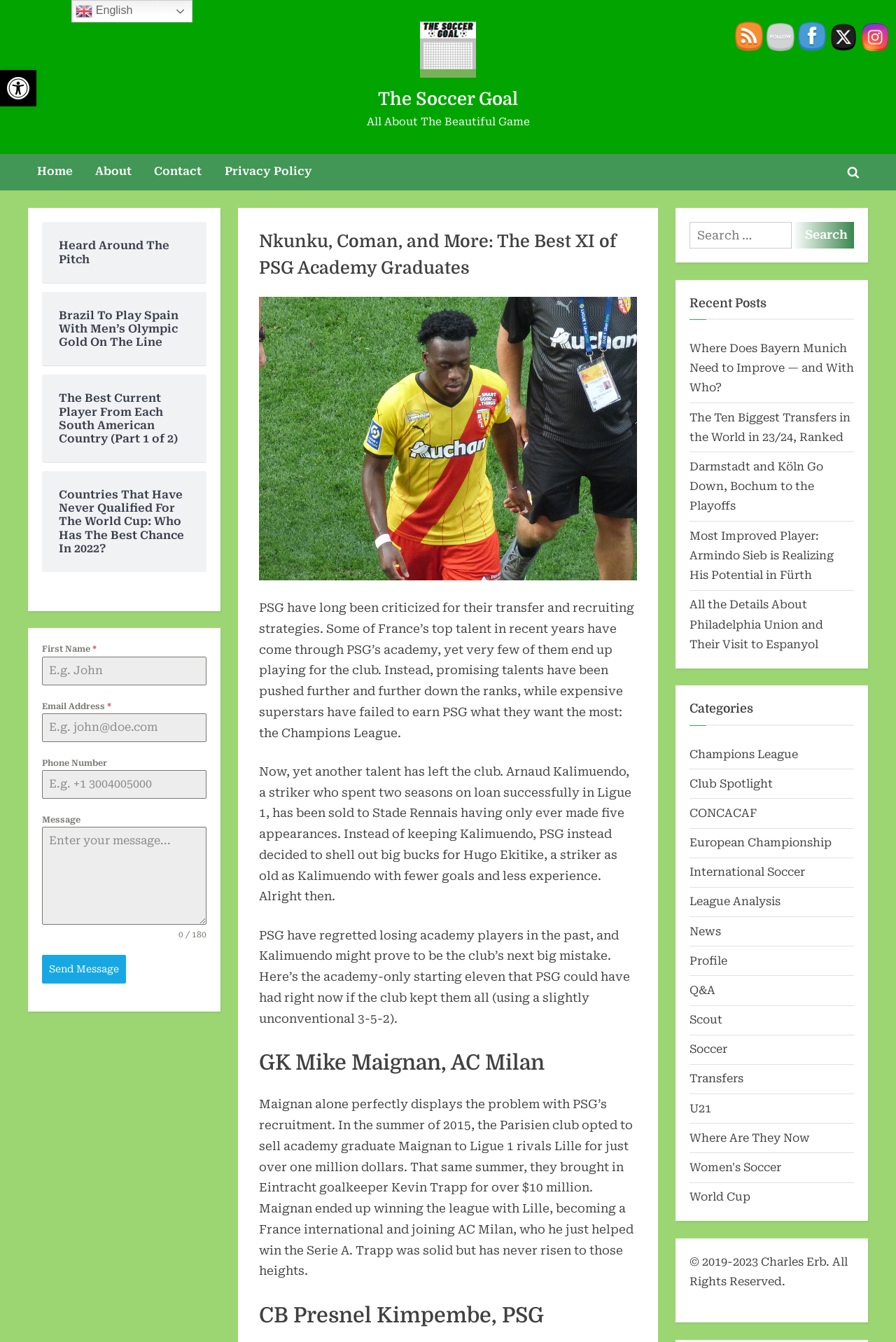Determine and generate the text content of the webpage's headline.

Nkunku, Coman, and More: The Best XI of PSG Academy Graduates